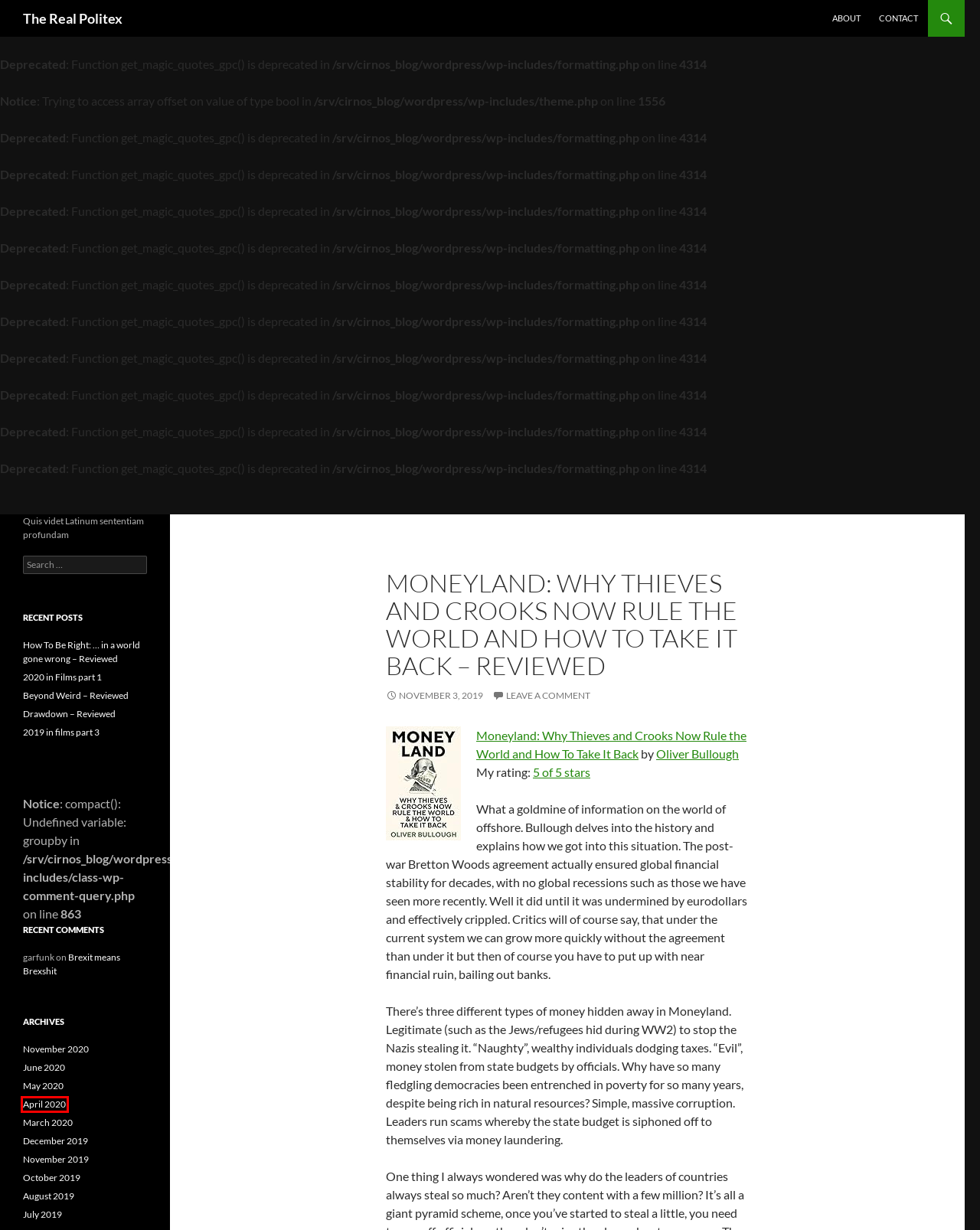Examine the screenshot of a webpage with a red bounding box around a specific UI element. Identify which webpage description best matches the new webpage that appears after clicking the element in the red bounding box. Here are the candidates:
A. 2020 in Films part 1 | The Real Politex
B. October | 2019 | The Real Politex
C. April | 2020 | The Real Politex
D. July | 2019 | The Real Politex
E. May | 2020 | The Real Politex
F. 2019 in films part 3 | The Real Politex
G. About | The Real Politex
H. The Real Politex | Quis videt Latinum sententiam profundam

C